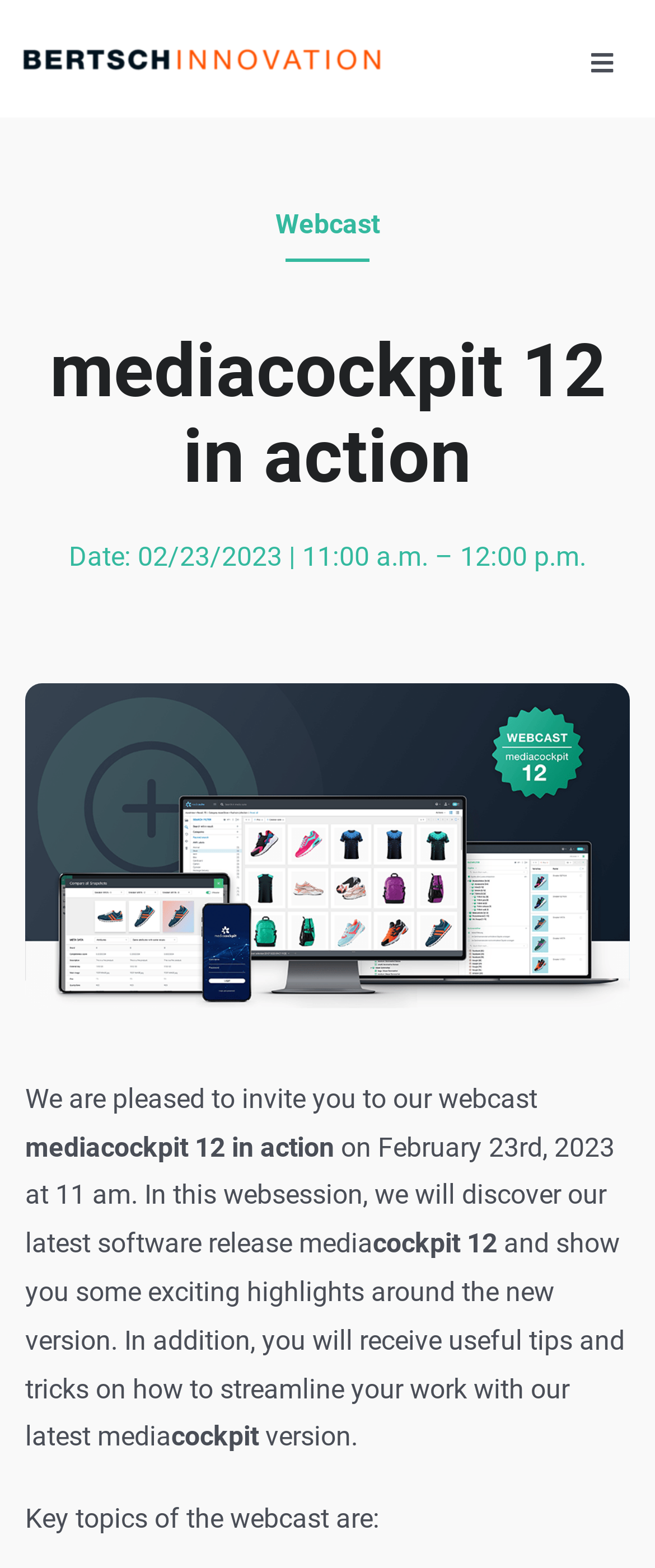What is the date of the webcast?
Provide a well-explained and detailed answer to the question.

The date of the webcast can be found in the text 'Date: 02/23/2023' which is located below the heading 'mediacockpit 12 in action'.